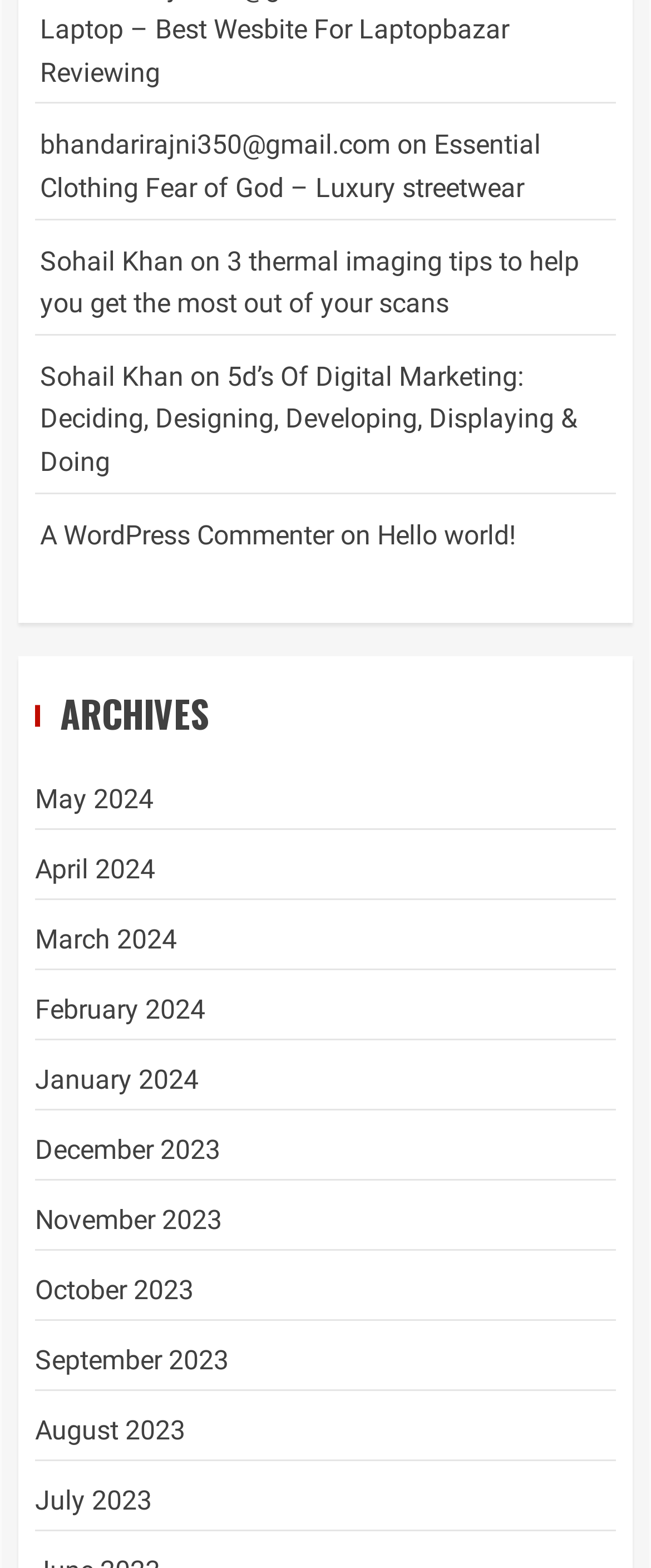What is the title of the first article on the page?
Based on the visual content, answer with a single word or a brief phrase.

Essential Clothing Fear of God – Luxury streetwear